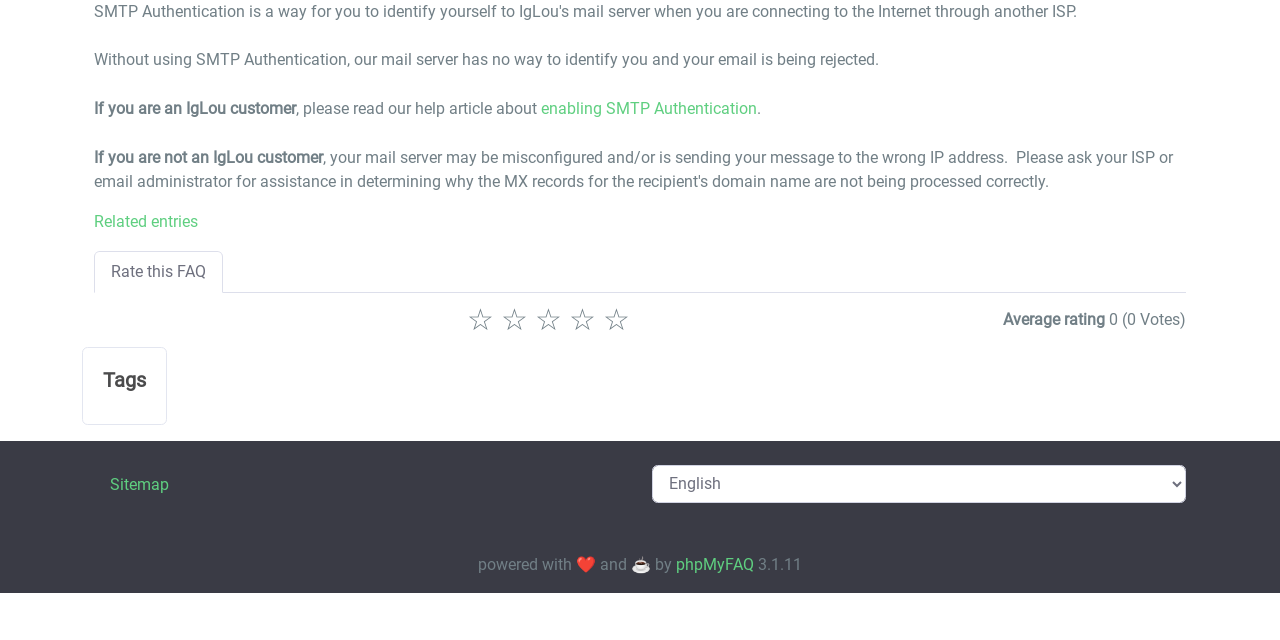Determine the bounding box coordinates in the format (top-left x, top-left y, bottom-right x, bottom-right y). Ensure all values are floating point numbers between 0 and 1. Identify the bounding box of the UI element described by: Rate this FAQ

[0.073, 0.391, 0.174, 0.458]